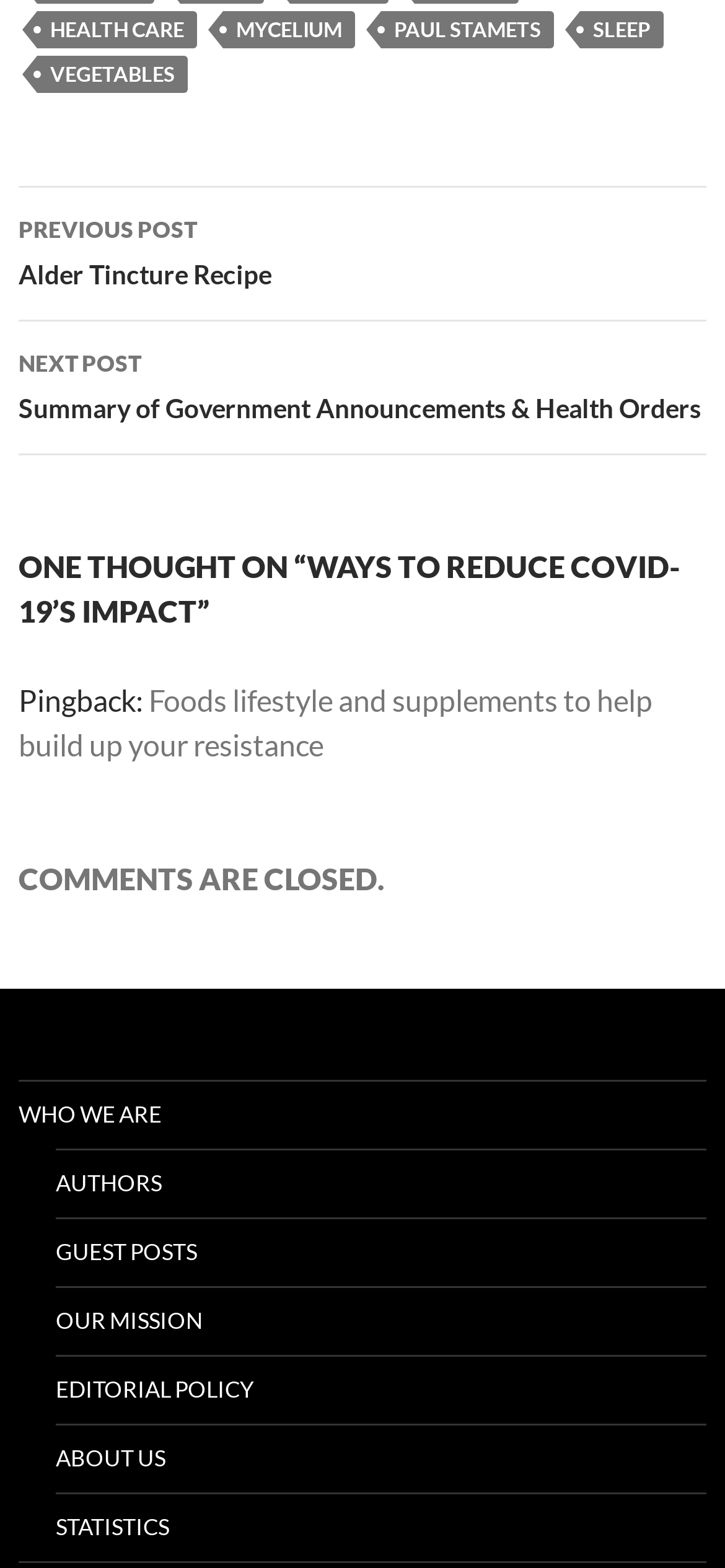Locate the UI element that matches the description Paul Stamets in the webpage screenshot. Return the bounding box coordinates in the format (top-left x, top-left y, bottom-right x, bottom-right y), with values ranging from 0 to 1.

[0.526, 0.007, 0.764, 0.031]